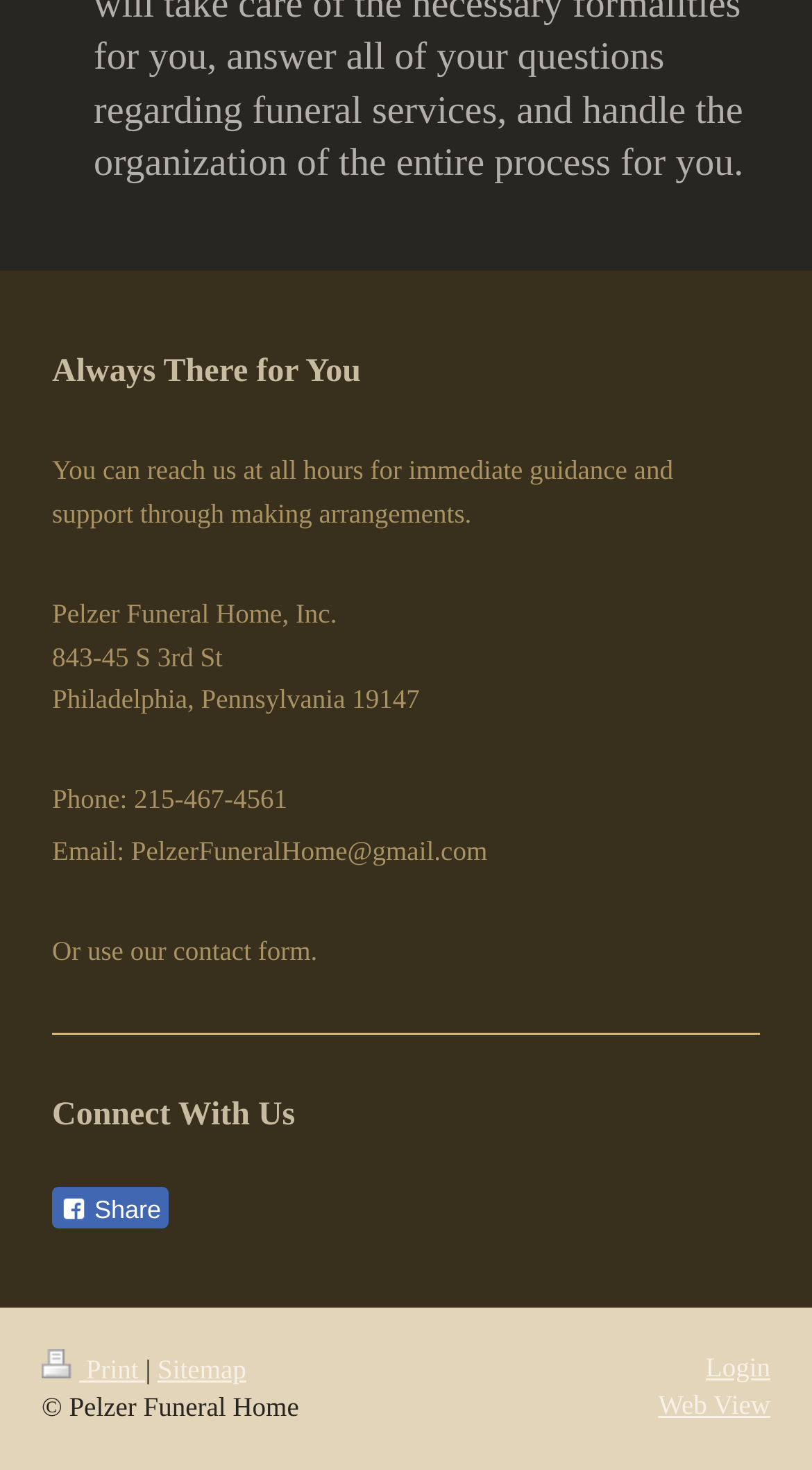What is the name of the funeral home?
Please describe in detail the information shown in the image to answer the question.

I found the name of the funeral home by looking at the StaticText element with the text 'Pelzer Funeral Home, Inc.' which is located at coordinates [0.064, 0.406, 0.415, 0.427]. This text is likely to be the name of the funeral home as it is prominently displayed on the page.